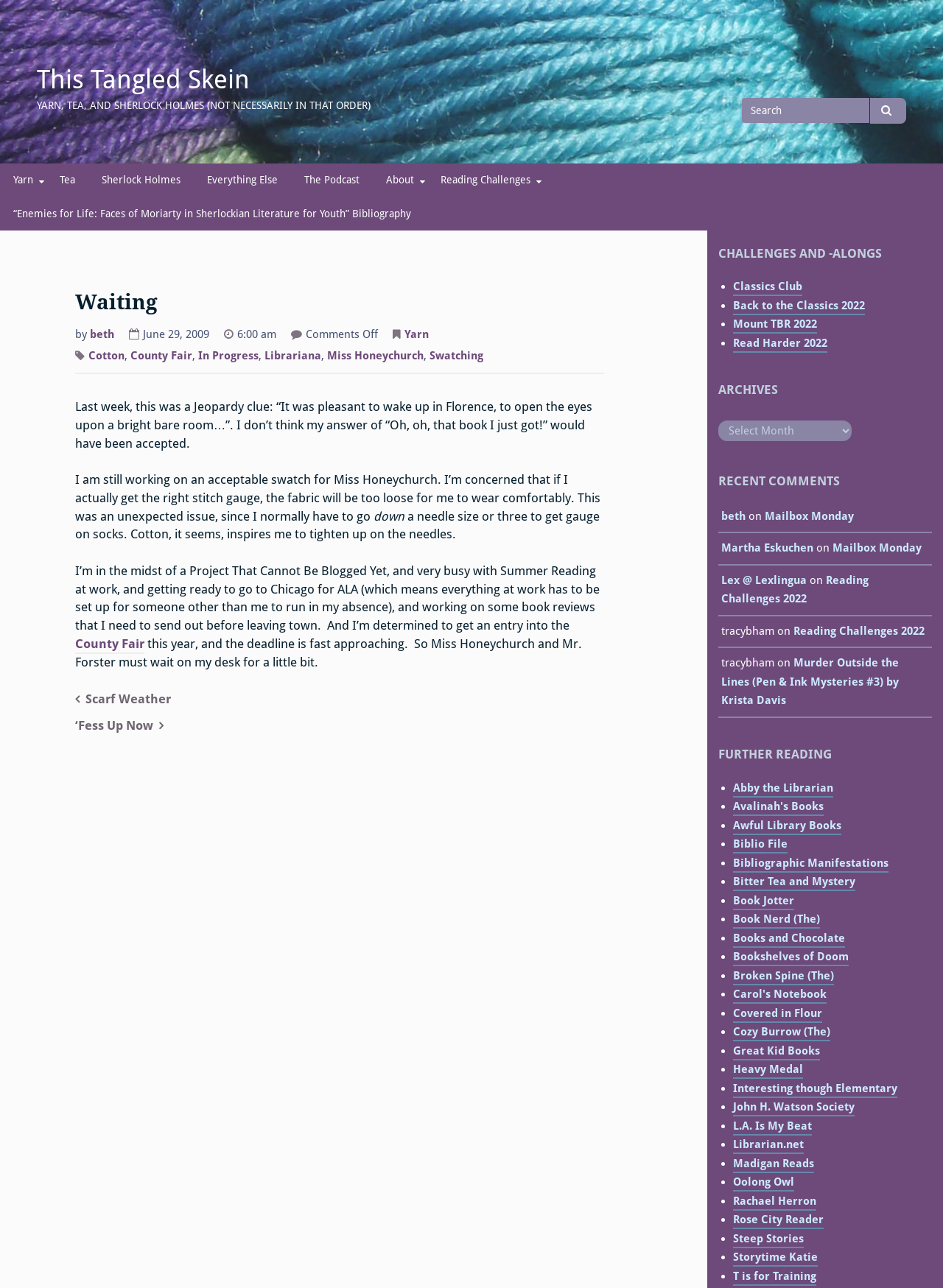Using the image as a reference, answer the following question in as much detail as possible:
What is the deadline for the County Fair?

The blog post mentions that the deadline for the County Fair is fast approaching, but it does not specify the exact date of the deadline.